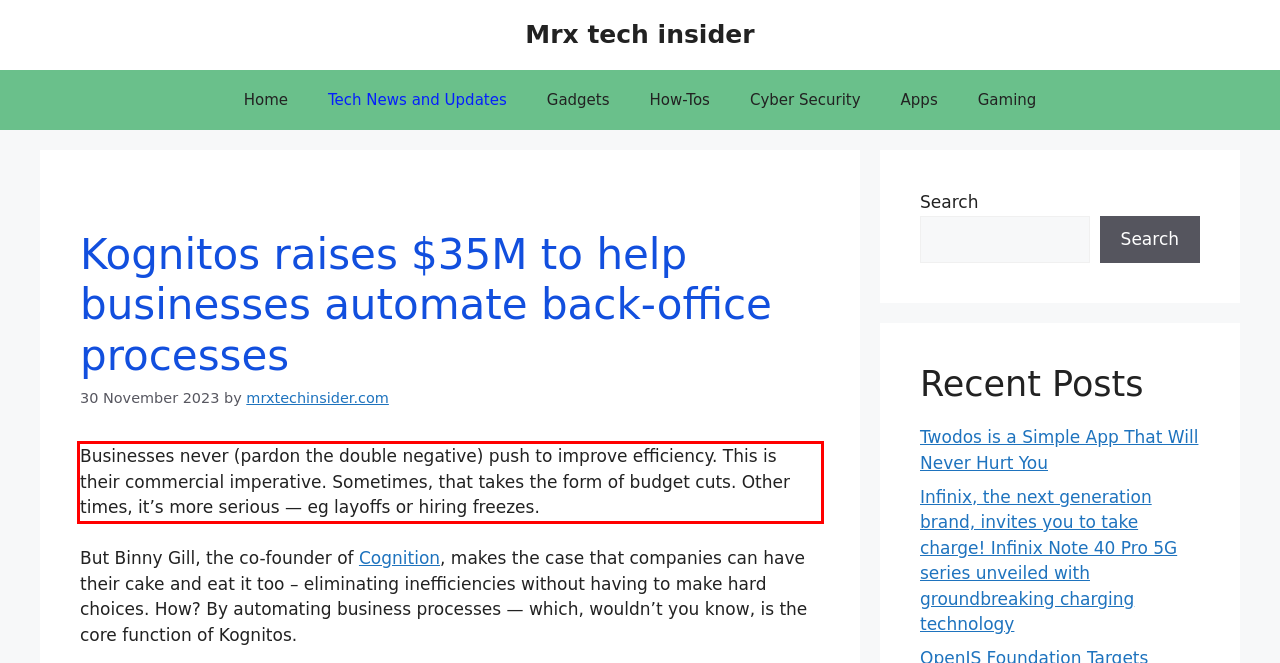Look at the provided screenshot of the webpage and perform OCR on the text within the red bounding box.

Businesses never (pardon the double negative) push to improve efficiency. This is their commercial imperative. Sometimes, that takes the form of budget cuts. Other times, it’s more serious — eg layoffs or hiring freezes.